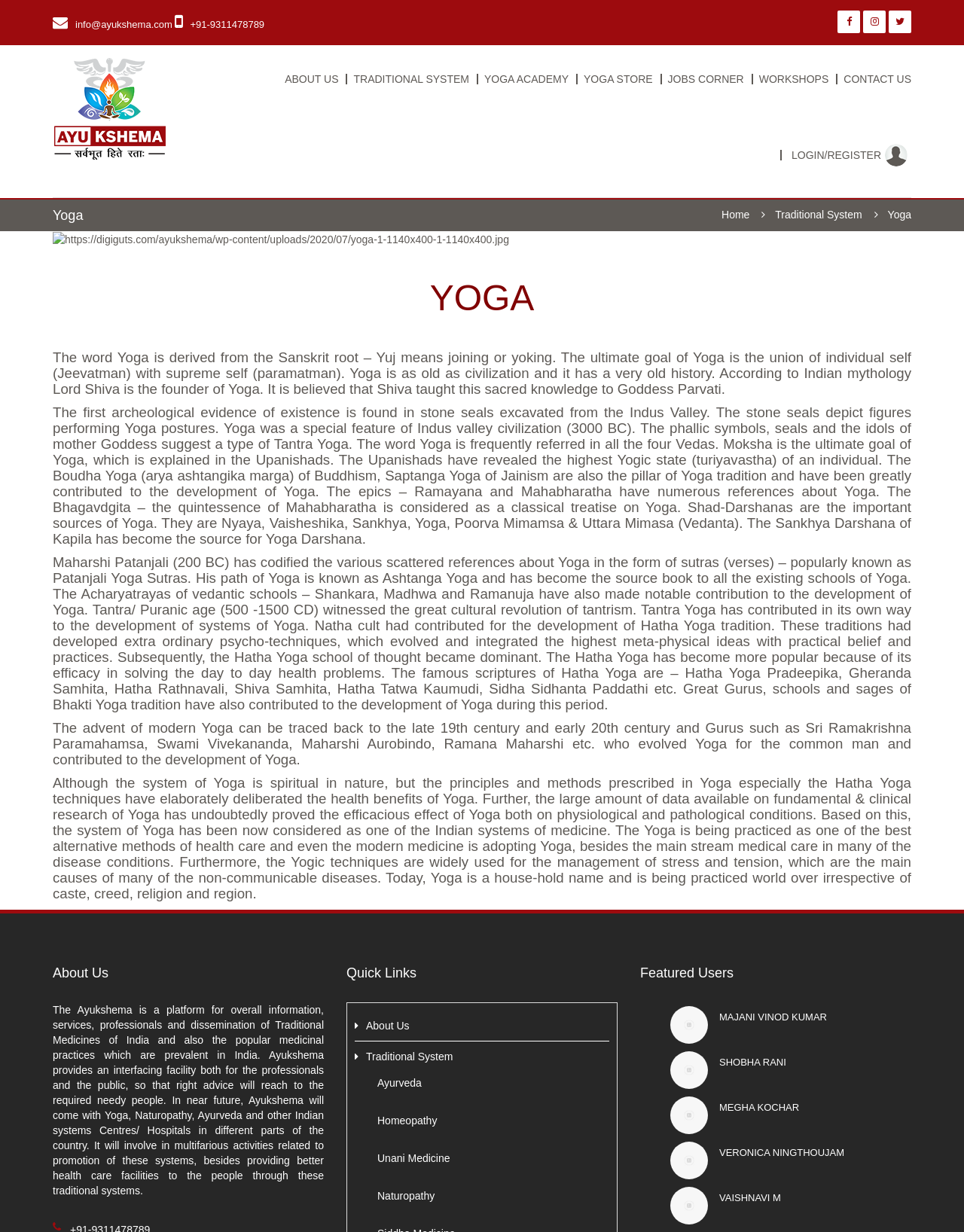What is the purpose of the Ayukshema platform?
Based on the image, answer the question with a single word or brief phrase.

To provide information and services on traditional medicines